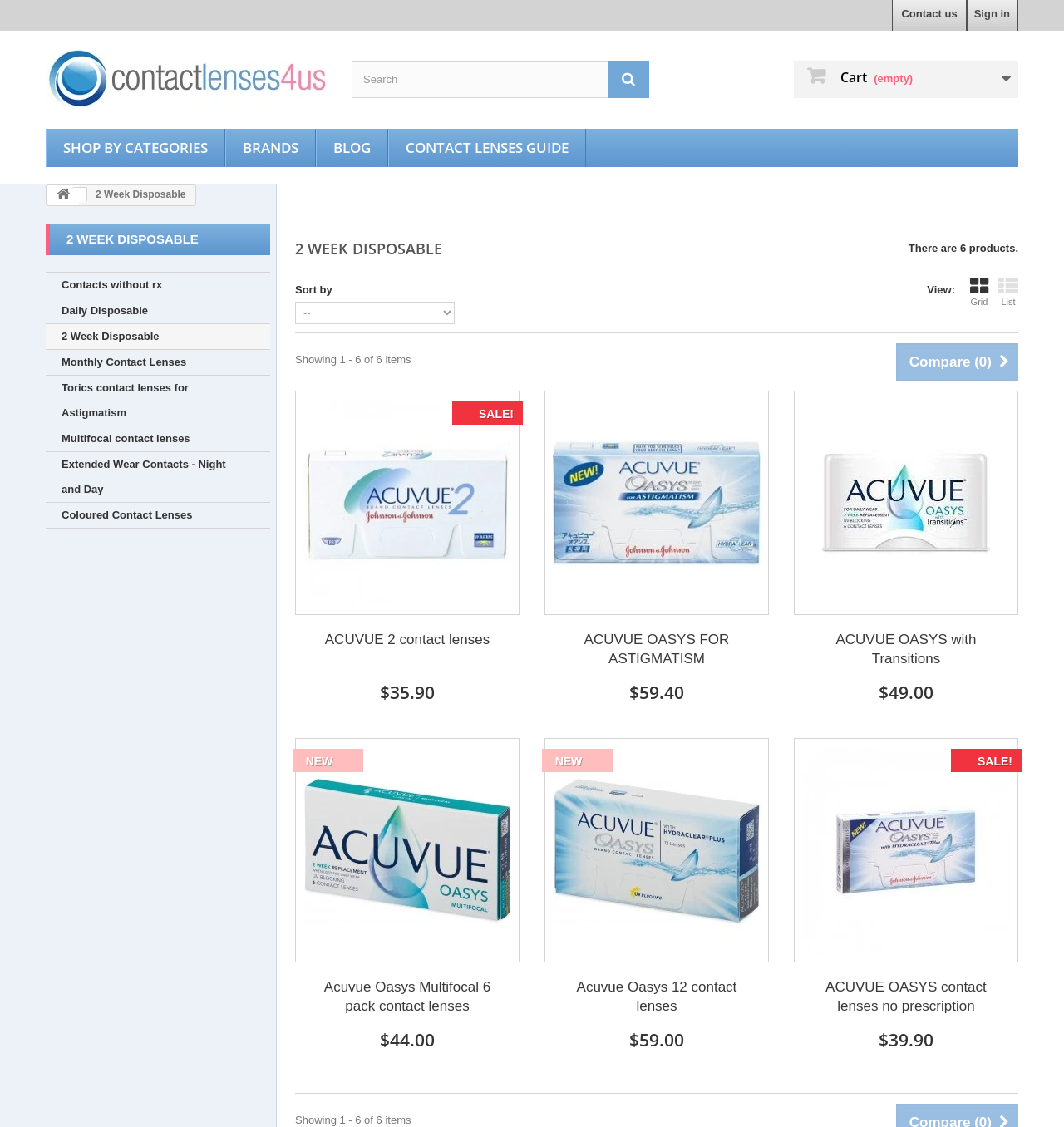Using the webpage screenshot, find the UI element described by New. Provide the bounding box coordinates in the format (top-left x, top-left y, bottom-right x, bottom-right y), ensuring all values are floating point numbers between 0 and 1.

[0.275, 0.652, 0.341, 0.715]